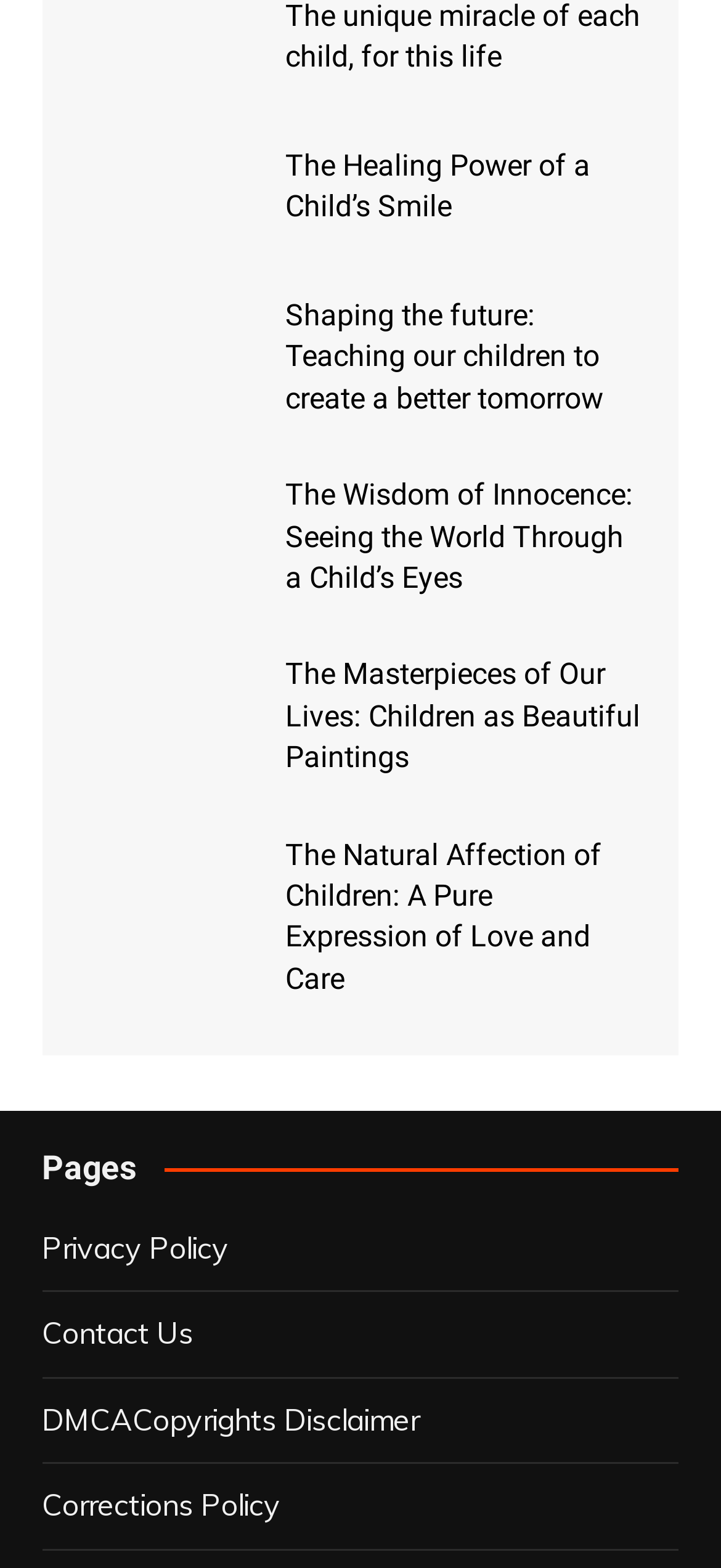Given the following UI element description: "Contact Us", find the bounding box coordinates in the webpage screenshot.

[0.058, 0.838, 0.269, 0.862]